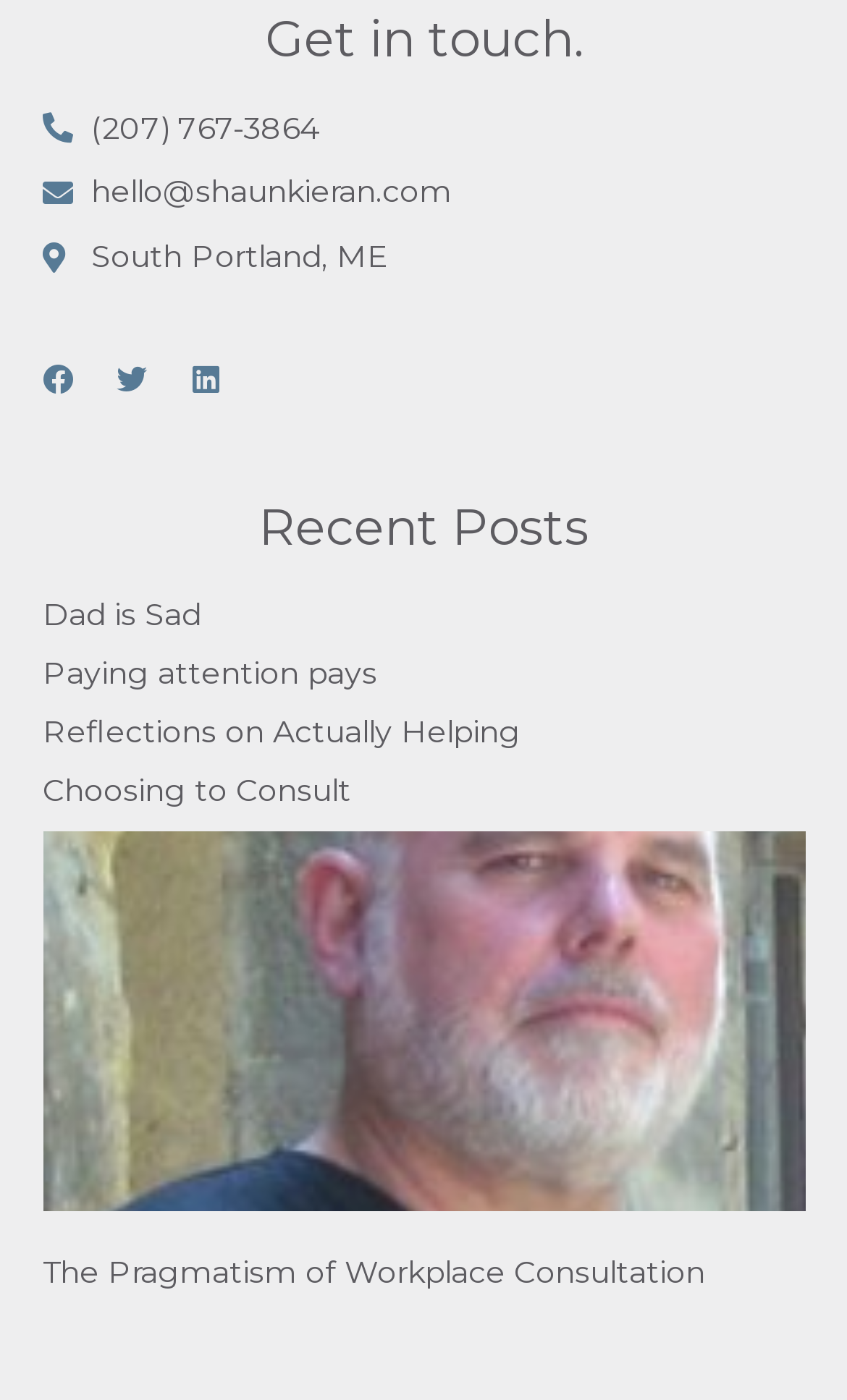Based on the element description: "Service", identify the UI element and provide its bounding box coordinates. Use four float numbers between 0 and 1, [left, top, right, bottom].

None